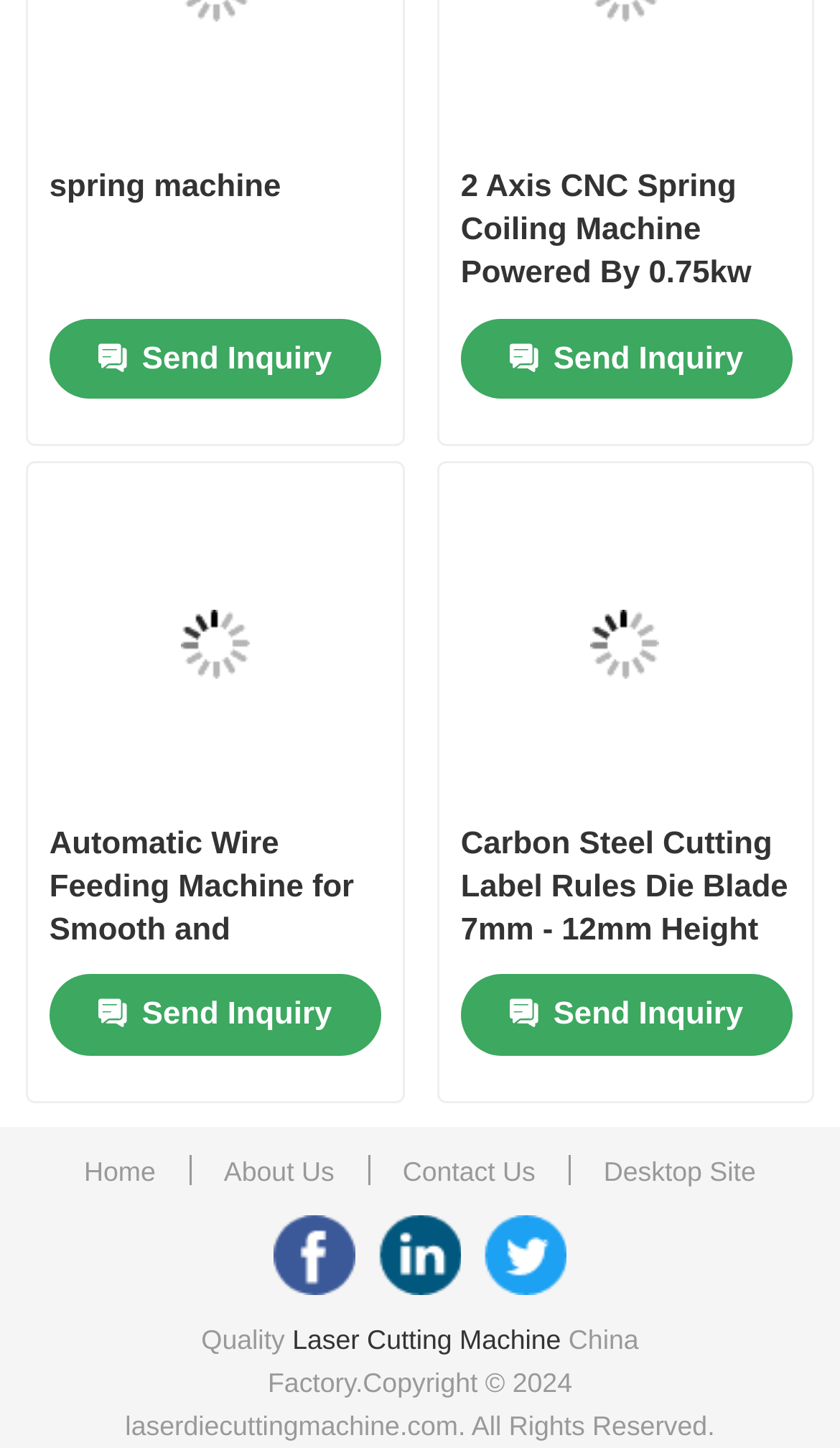Using the element description Photo editing services for photographers, predict the bounding box coordinates for the UI element. Provide the coordinates in (top-left x, top-left y, bottom-right x, bottom-right y) format with values ranging from 0 to 1.

None